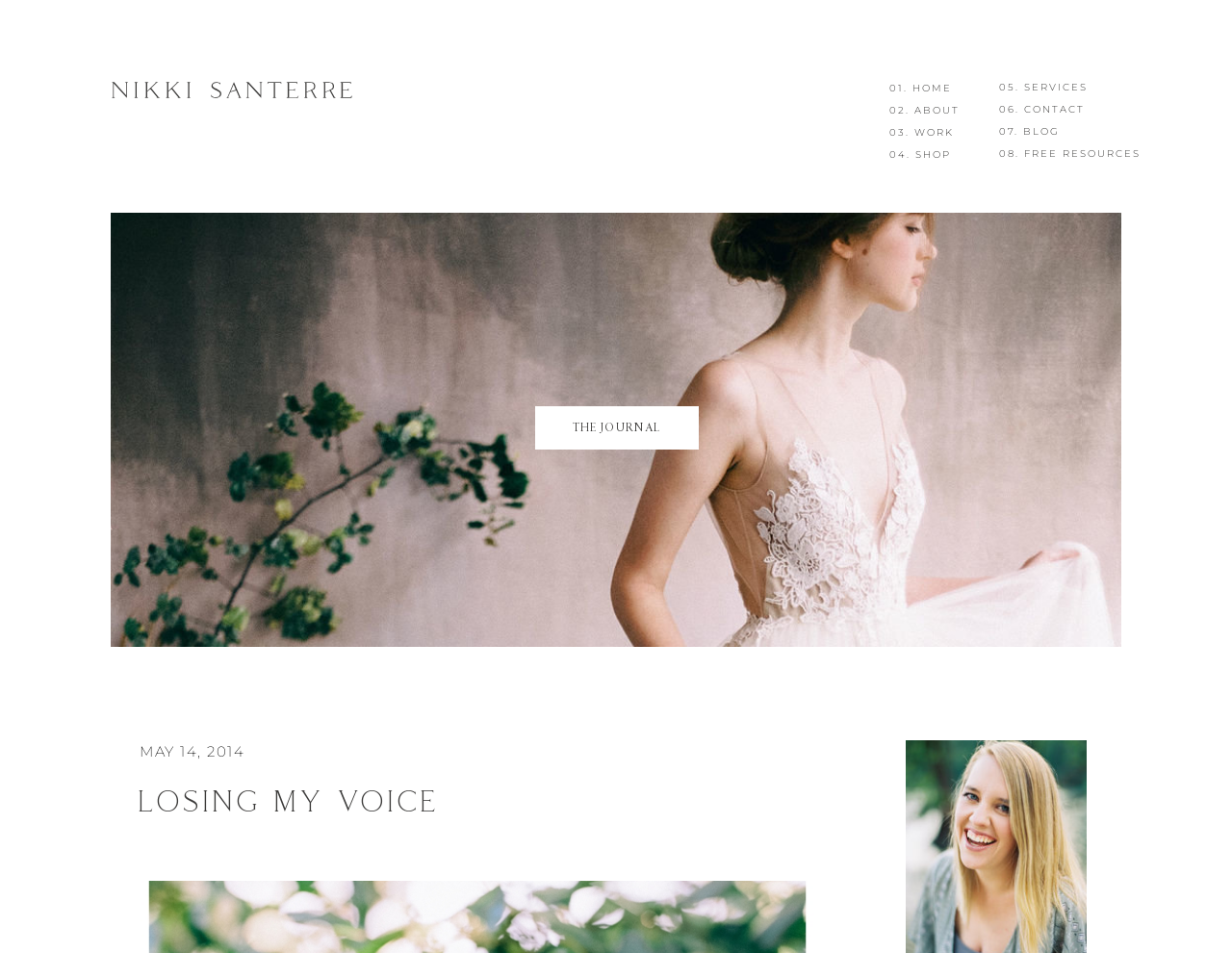Describe all visible elements and their arrangement on the webpage.

The webpage is a blog archive page from Nikki Santerre Photography, specifically showcasing the FujiProH400 archives. At the top right corner, there are 8 navigation links: 'HOME', 'ABOUT', 'WORK', 'SHOP', 'SERVICES', 'CONTACT', 'FREE RESOURCES', and 'BLOG', arranged horizontally in that order.

Below the navigation links, there is a section with a title 'THE JOURNAL' located near the top center of the page. Underneath this title, there are two blog post headings. The first heading, 'LOSING MY VOICE', is located on the left side of the page, with a link to the post itself. The second heading, 'MAY 14, 2014', is also located on the left side, slightly above the first heading.